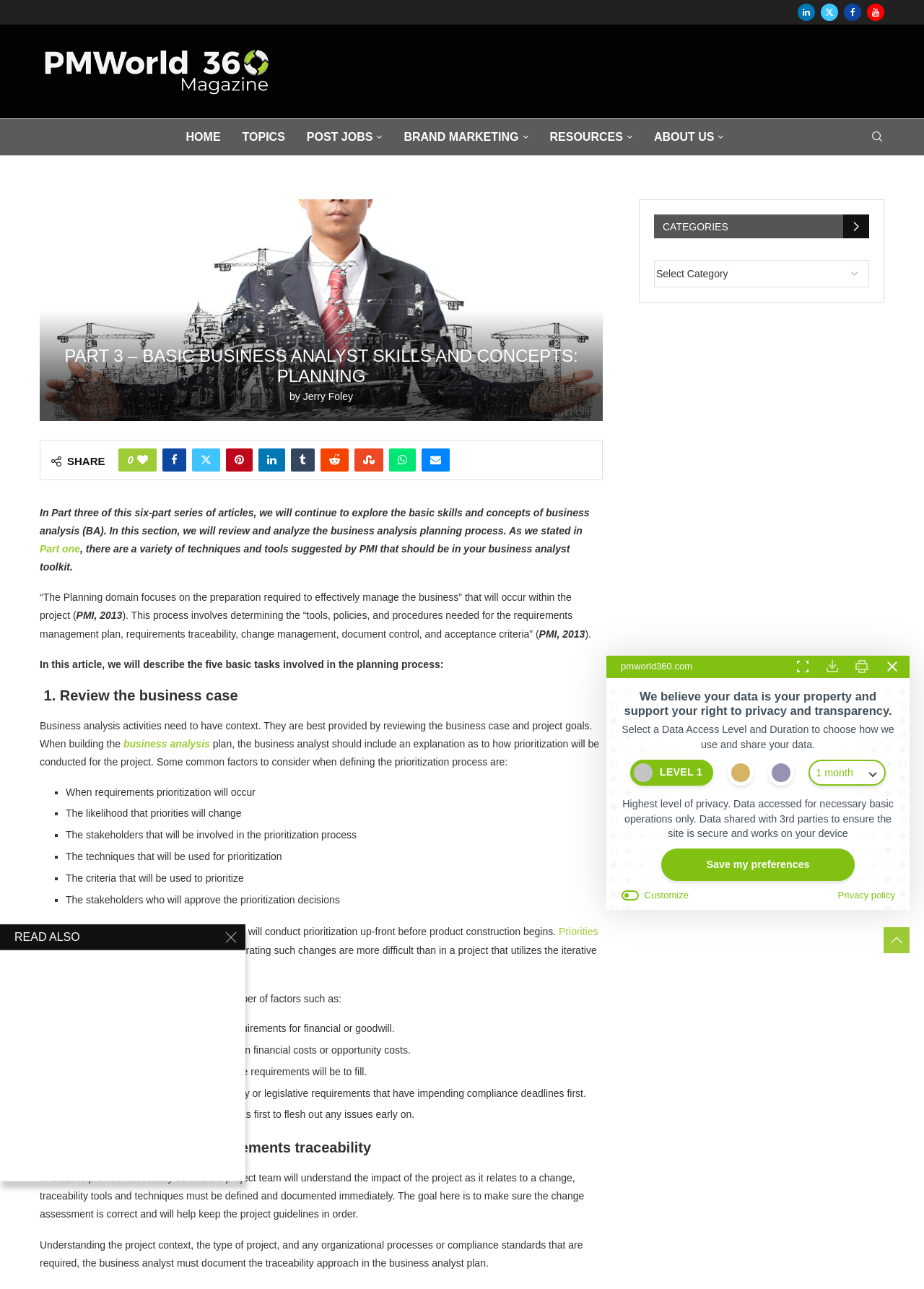What are the factors to consider when defining prioritization process?
Please give a detailed and elaborate answer to the question based on the image.

The text mentions that some common factors to consider when defining the prioritization process are when requirements prioritization will occur, the likelihood that priorities will change, the stakeholders that will be involved in the prioritization process, the techniques that will be used for prioritization, and the criteria that will be used to prioritize.